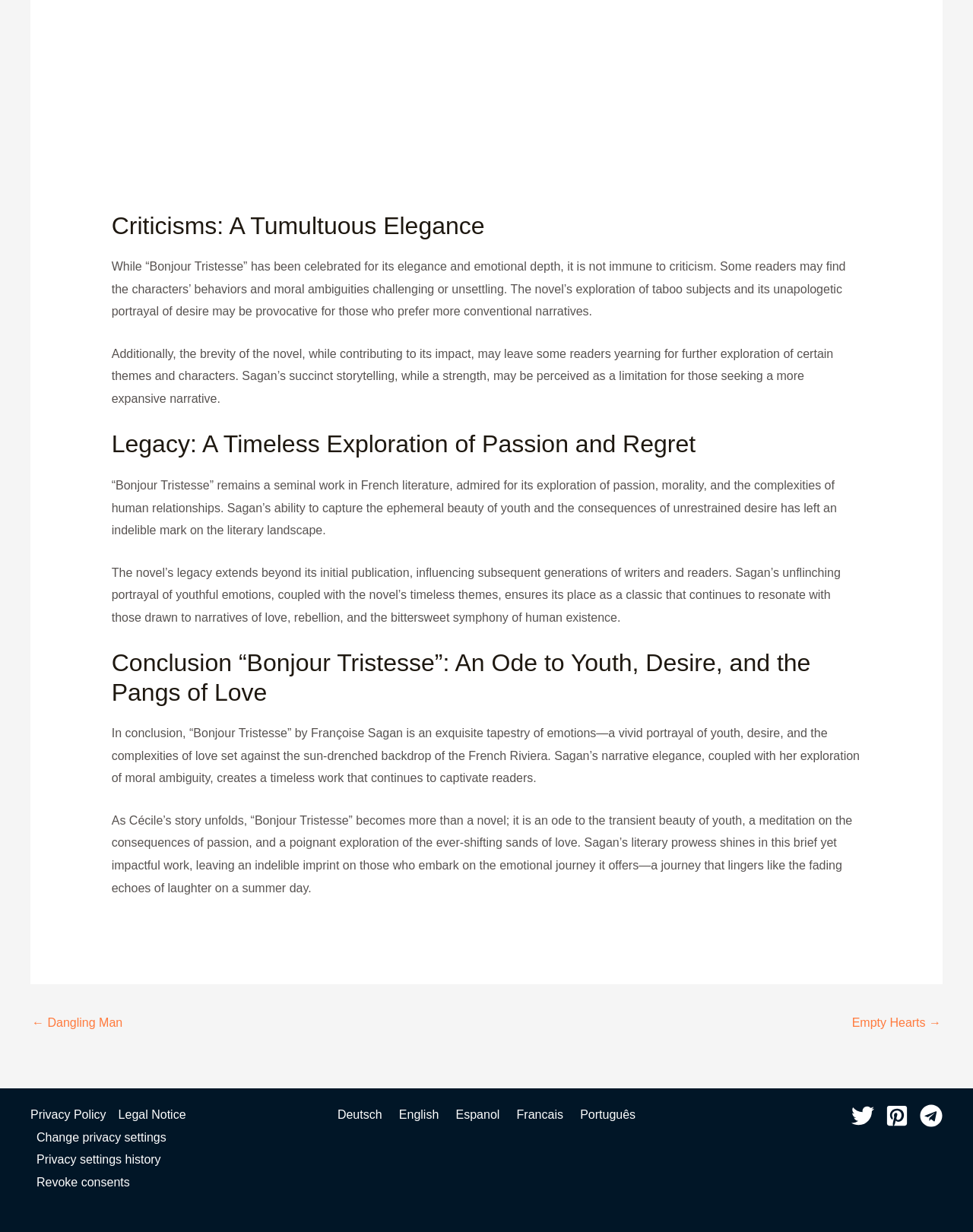Determine the bounding box coordinates of the clickable region to execute the instruction: "Click the 'Twitter' link". The coordinates should be four float numbers between 0 and 1, denoted as [left, top, right, bottom].

[0.875, 0.896, 0.898, 0.915]